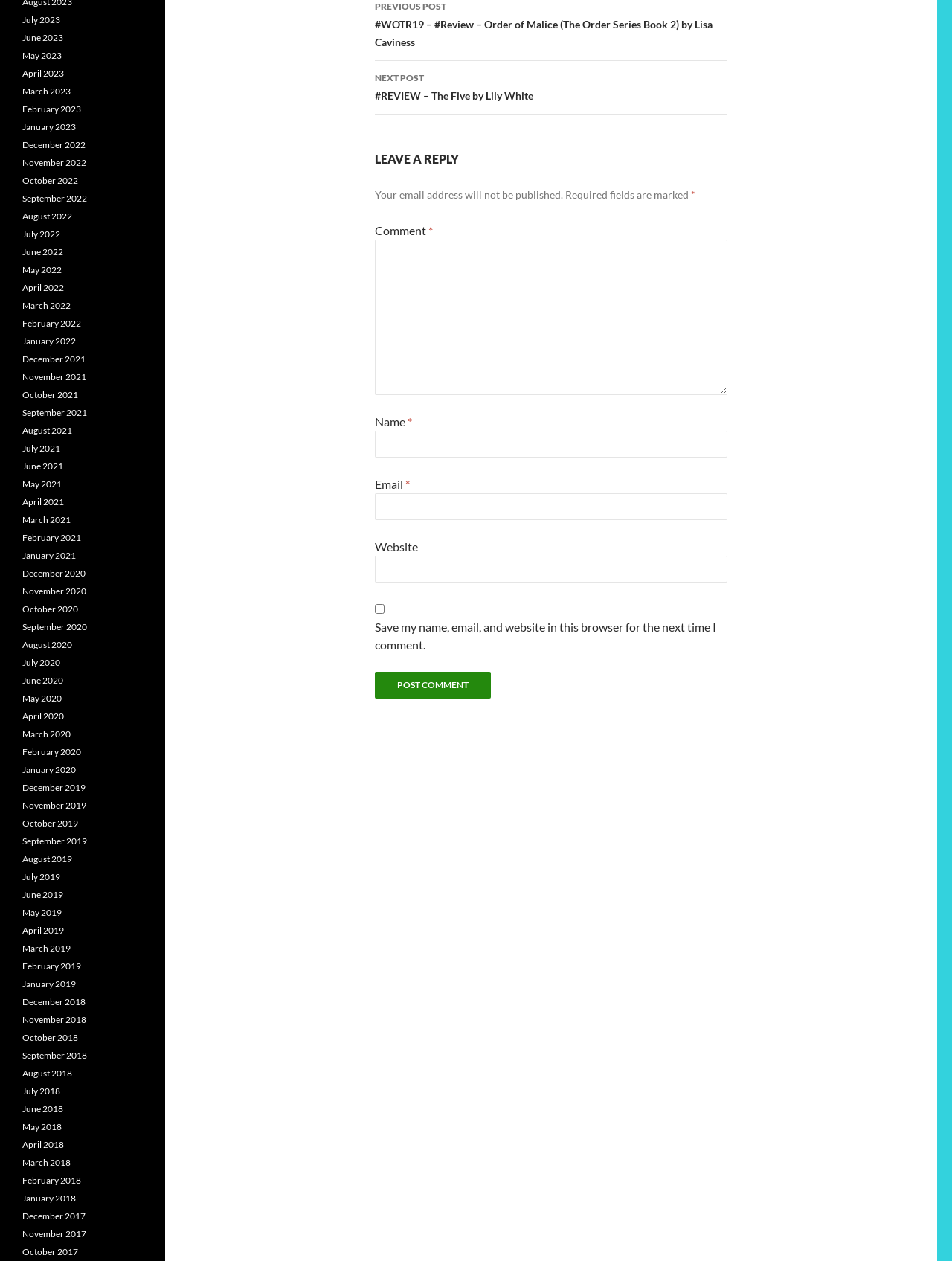How many months are listed in the webpage?
Please ensure your answer is as detailed and informative as possible.

The webpage lists 36 months, ranging from January 2018 to July 2023, in the form of links on the left side of the webpage.